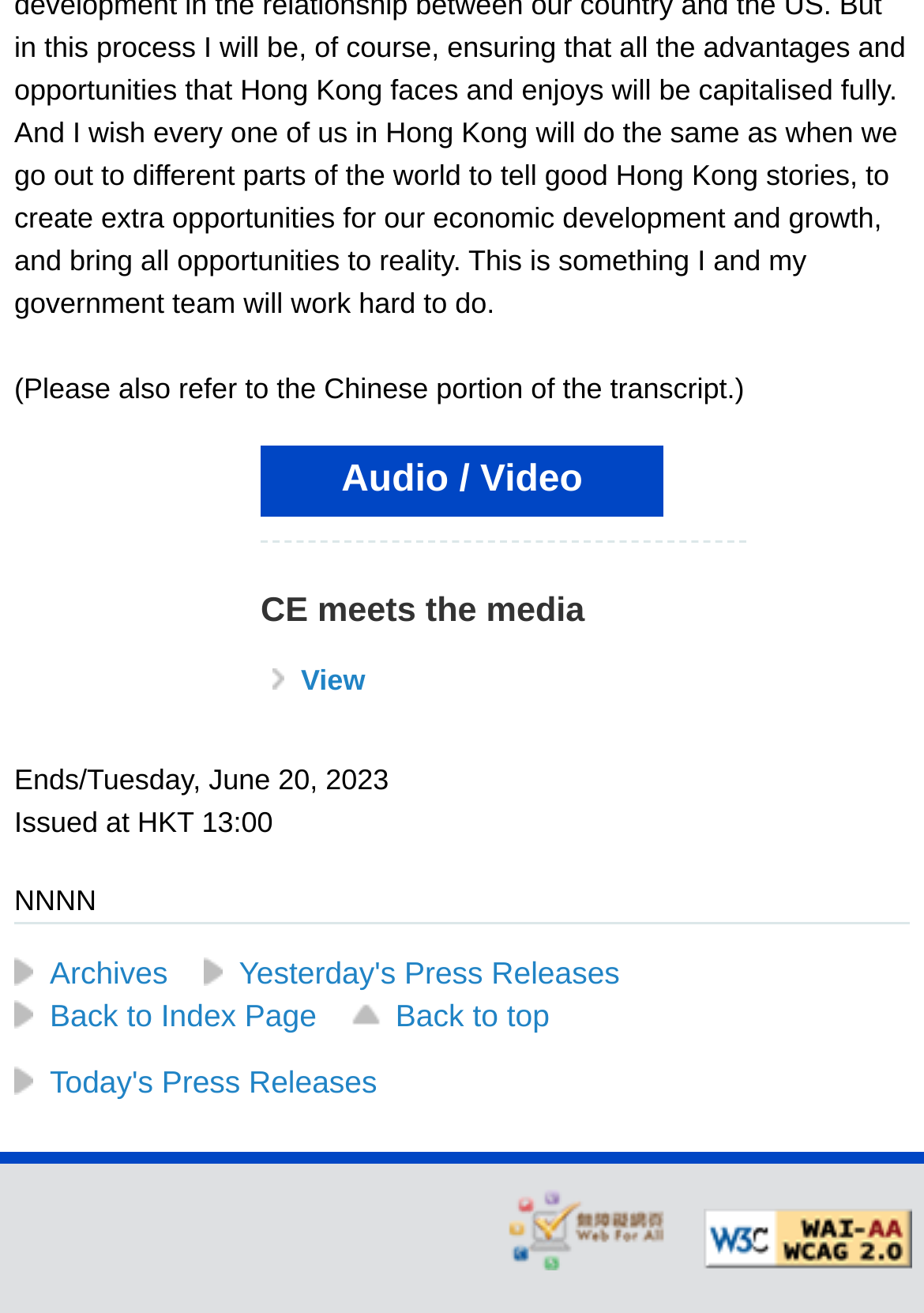What is the topic of the audio/video?
Relying on the image, give a concise answer in one word or a brief phrase.

Media